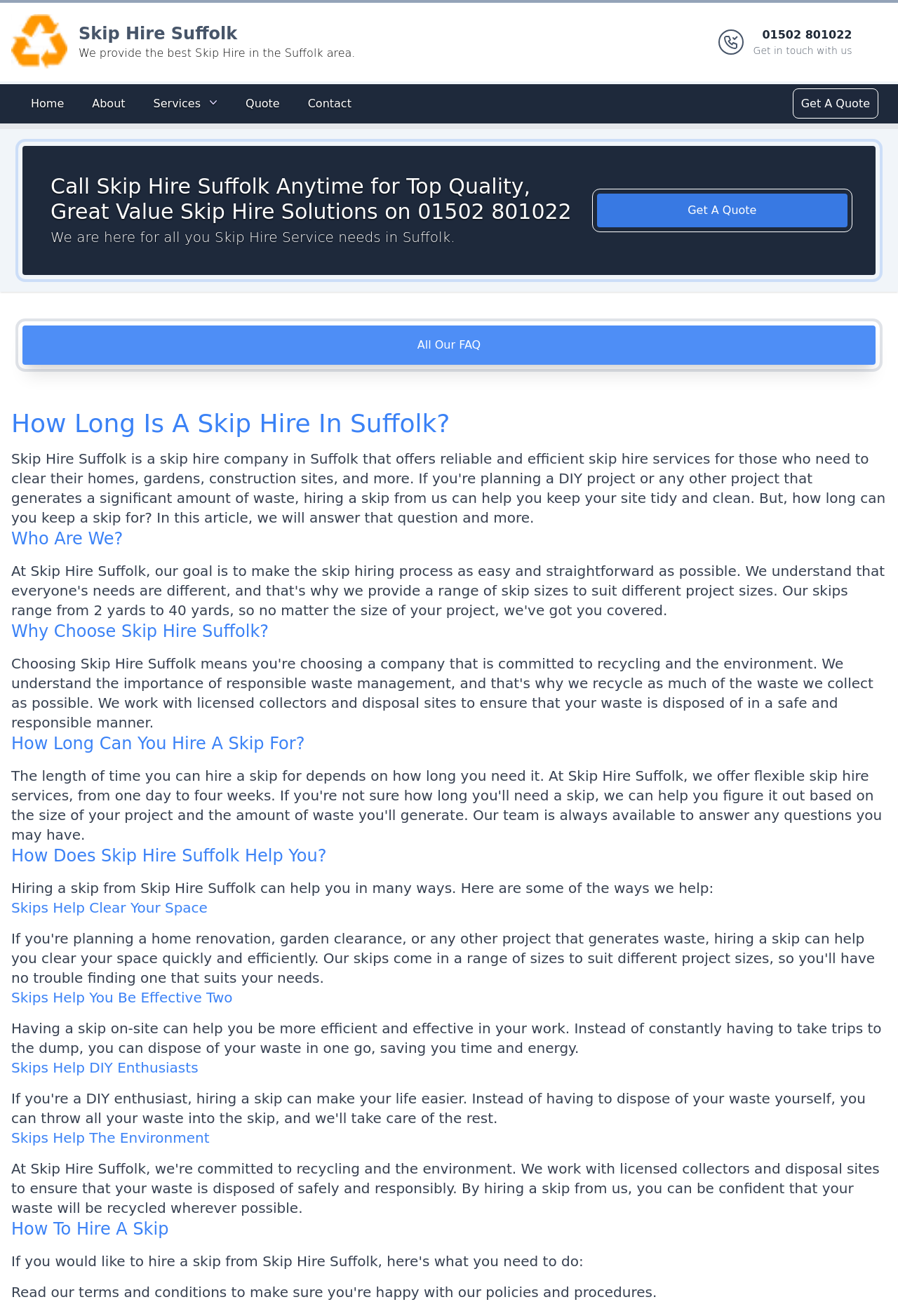Specify the bounding box coordinates of the region I need to click to perform the following instruction: "Get a quote". The coordinates must be four float numbers in the range of 0 to 1, i.e., [left, top, right, bottom].

[0.886, 0.069, 0.975, 0.088]